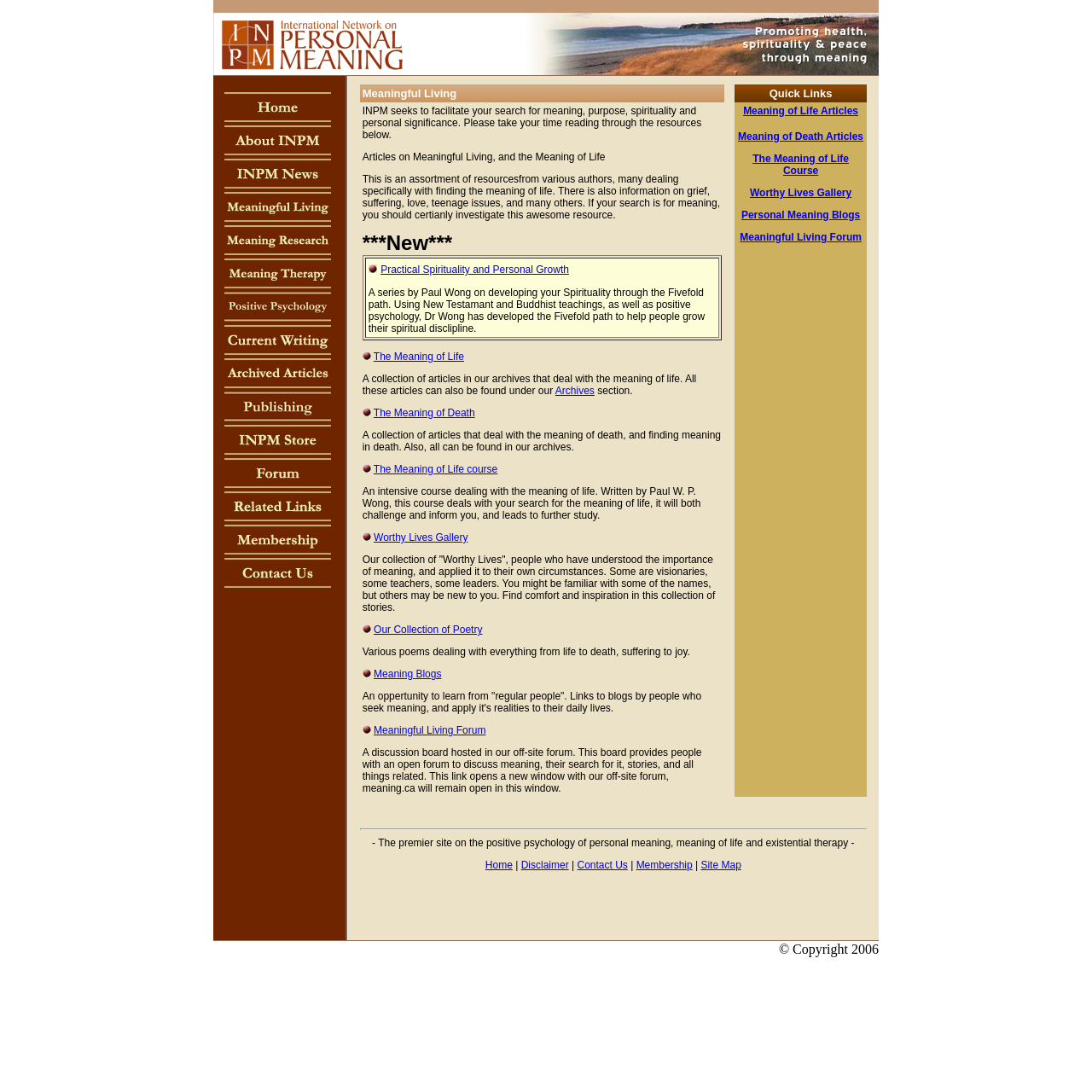Please determine the bounding box coordinates of the element to click on in order to accomplish the following task: "Explore the 'Worthy Lives Gallery'". Ensure the coordinates are four float numbers ranging from 0 to 1, i.e., [left, top, right, bottom].

[0.322, 0.07, 0.802, 0.861]